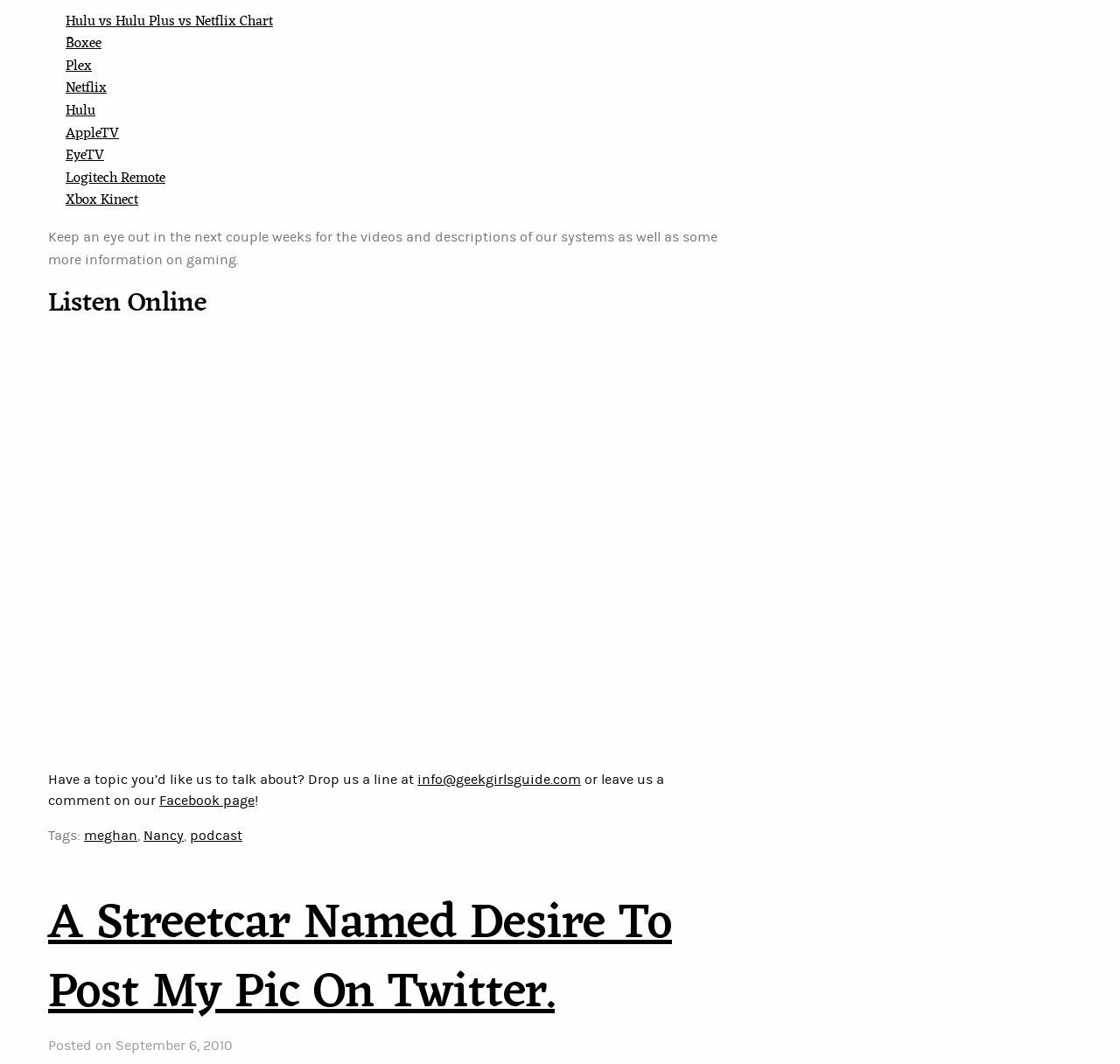Please locate the bounding box coordinates of the element that needs to be clicked to achieve the following instruction: "Read the post A Streetcar Named Desire To Post My Pic On Twitter". The coordinates should be four float numbers between 0 and 1, i.e., [left, top, right, bottom].

[0.043, 0.828, 0.6, 0.975]